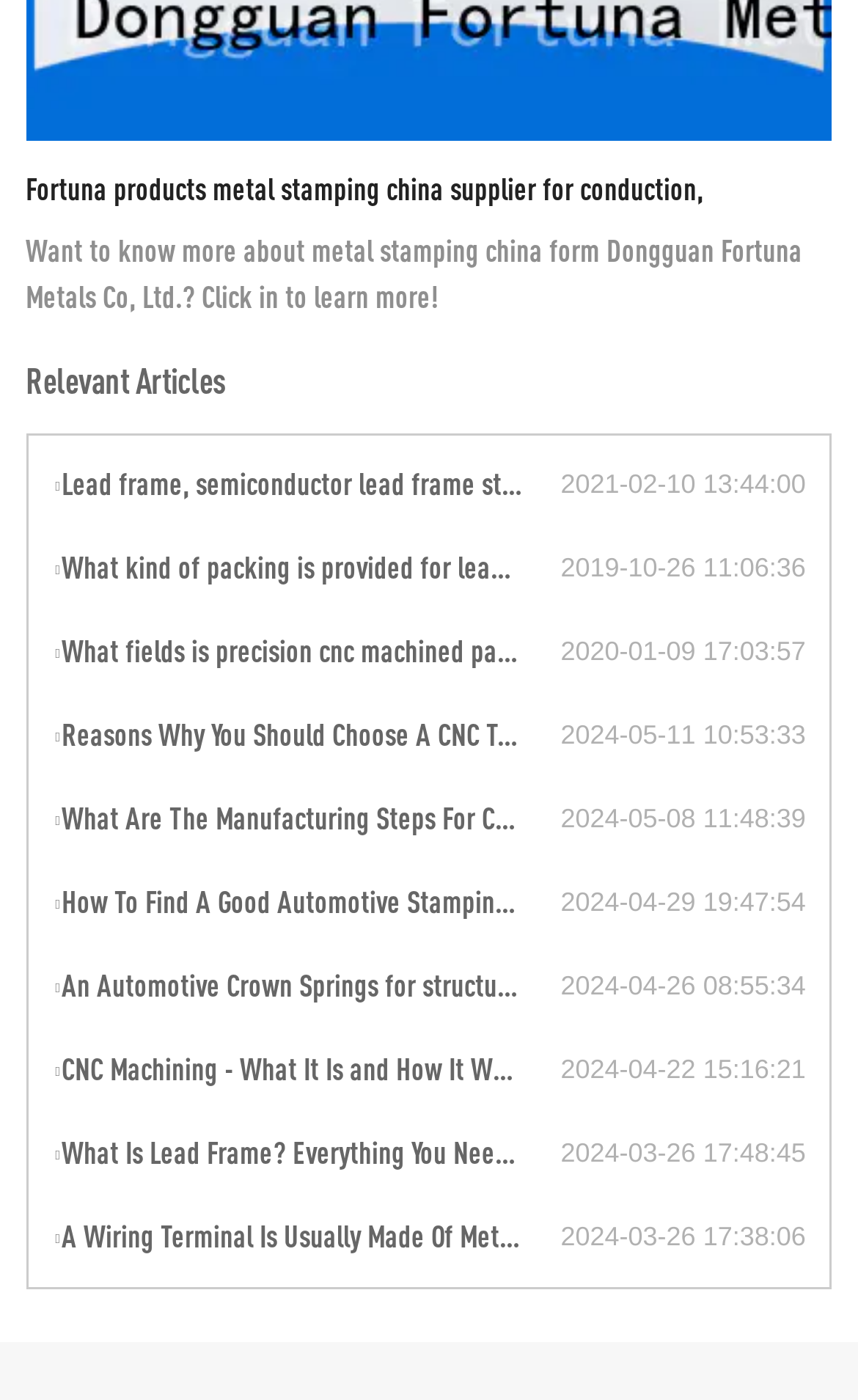Could you locate the bounding box coordinates for the section that should be clicked to accomplish this task: "Learn about Reasons Why You Should Choose A CNC Turning Company For Your Manufacturing Needs".

[0.061, 0.508, 0.653, 0.544]